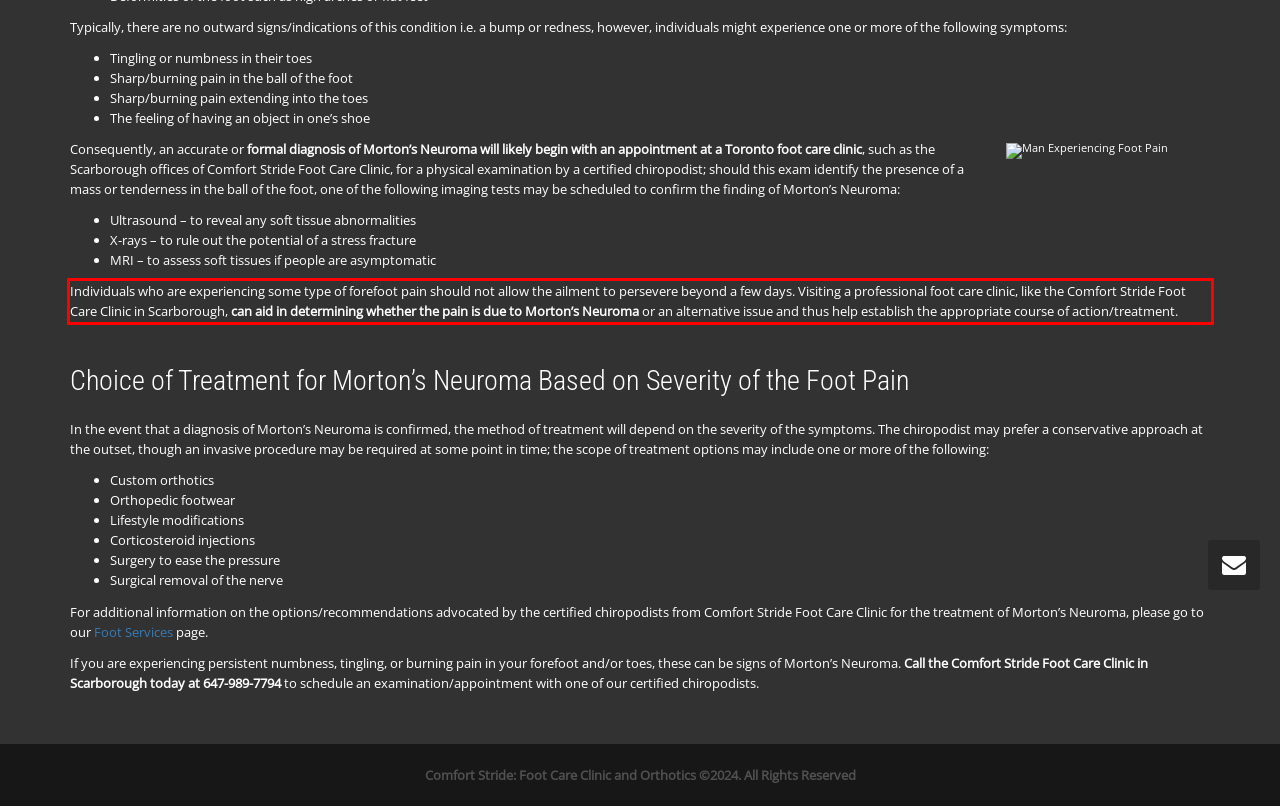Using the provided screenshot of a webpage, recognize and generate the text found within the red rectangle bounding box.

Individuals who are experiencing some type of forefoot pain should not allow the ailment to persevere beyond a few days. Visiting a professional foot care clinic, like the Comfort Stride Foot Care Clinic in Scarborough, can aid in determining whether the pain is due to Morton’s Neuroma or an alternative issue and thus help establish the appropriate course of action/treatment.